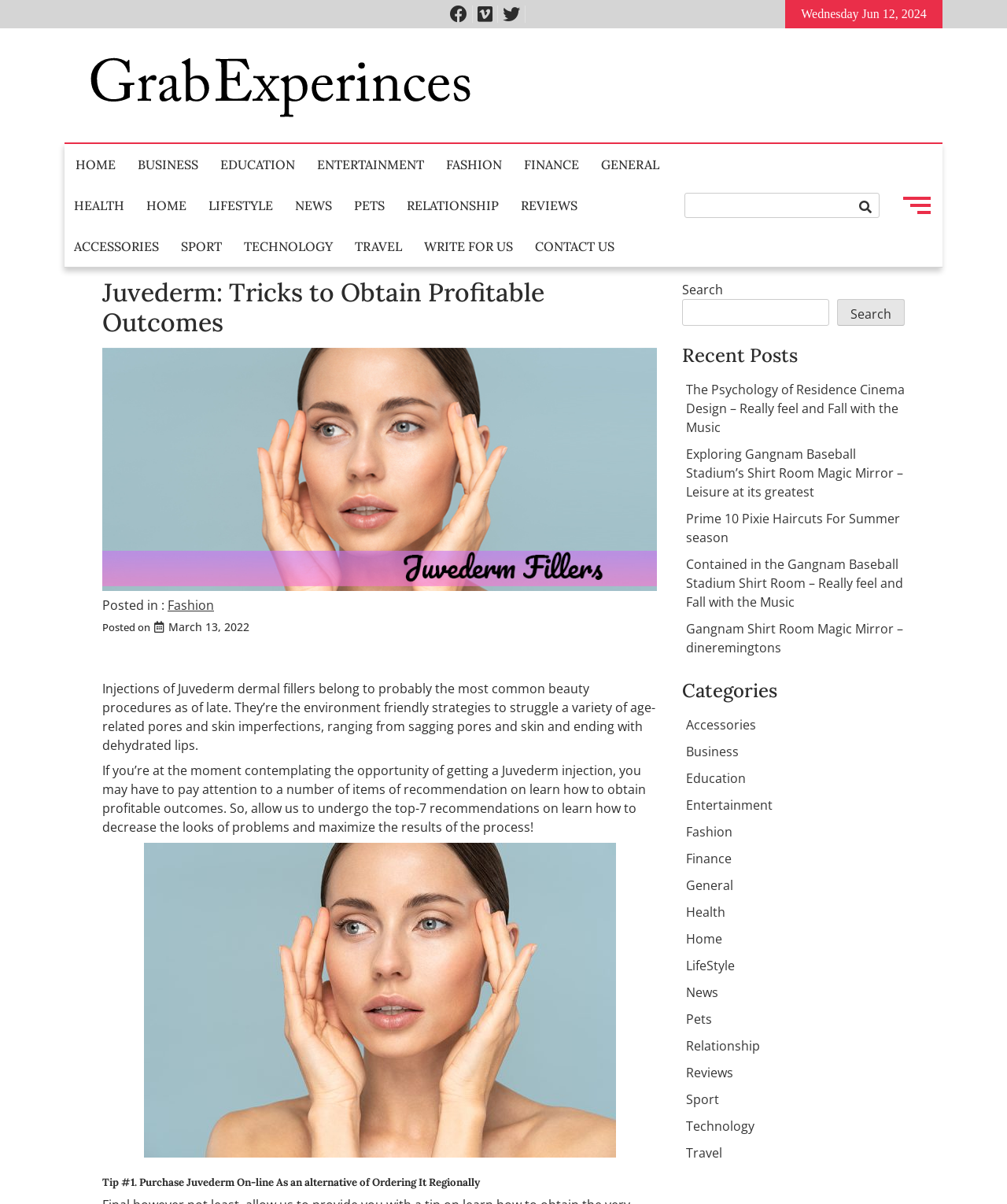Specify the bounding box coordinates of the area to click in order to follow the given instruction: "Click on the 'Grab Experiences' link."

[0.08, 0.041, 0.479, 0.101]